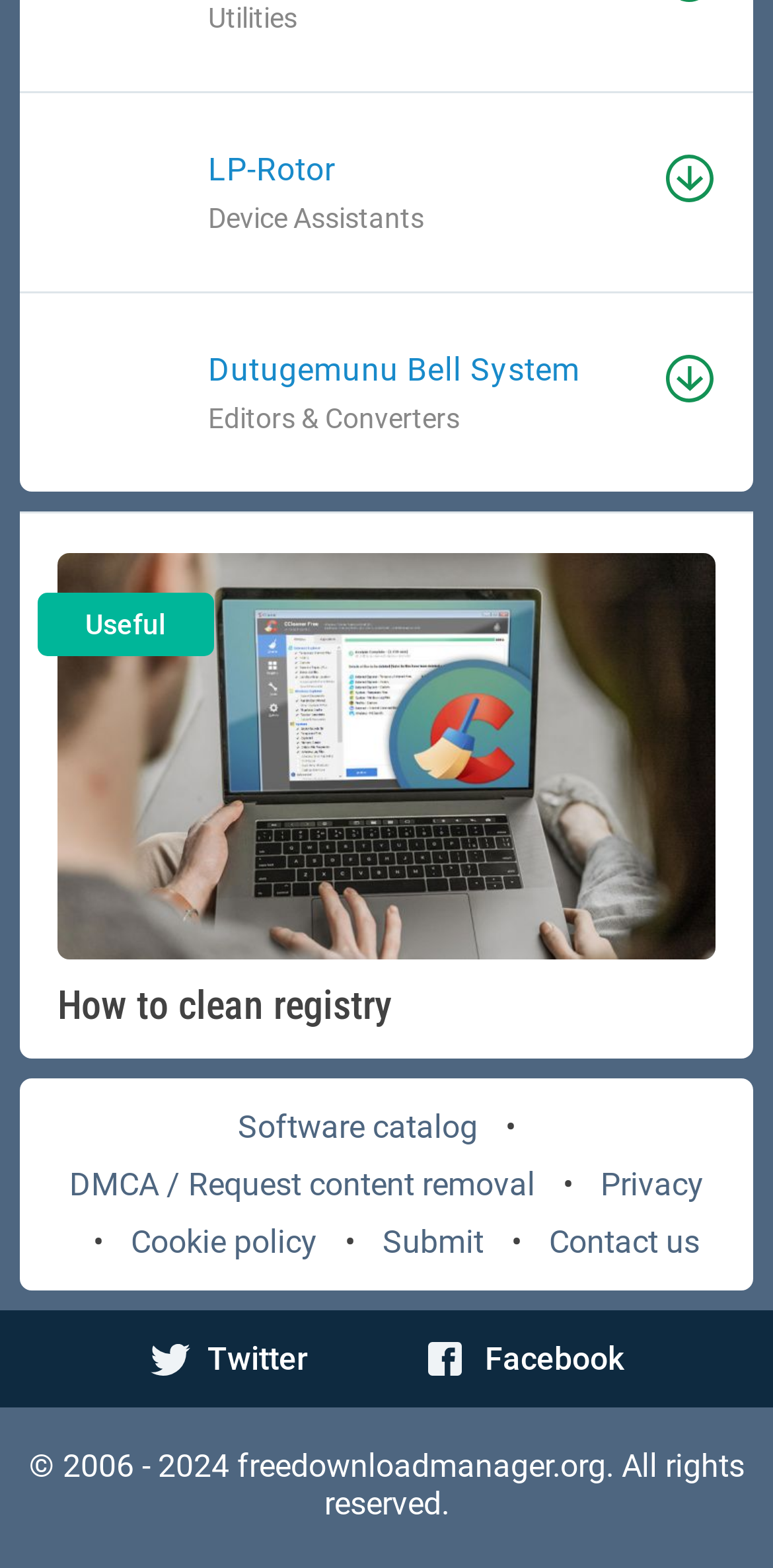Please identify the bounding box coordinates of the clickable area that will fulfill the following instruction: "View Device Assistants". The coordinates should be in the format of four float numbers between 0 and 1, i.e., [left, top, right, bottom].

[0.269, 0.129, 0.549, 0.149]